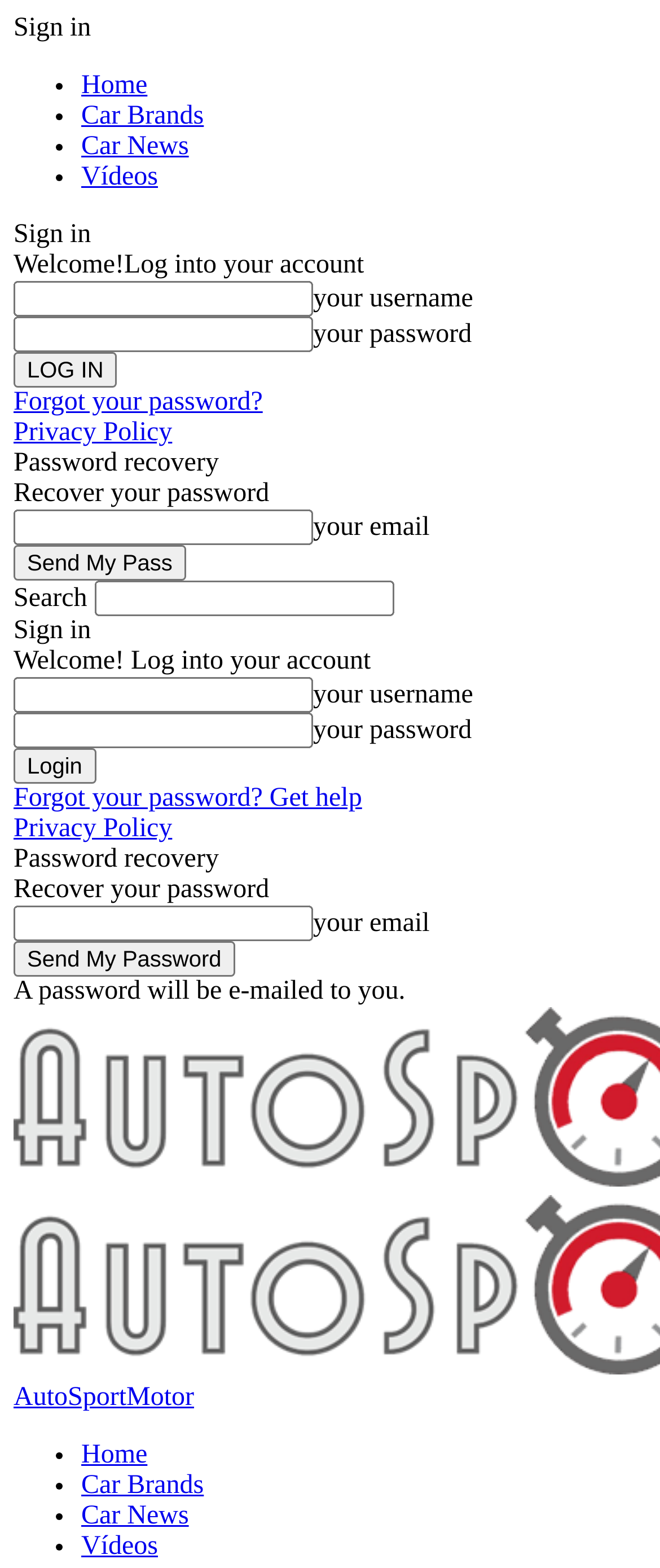What is the purpose of the search textbox?
Look at the image and answer the question using a single word or phrase.

To search the website